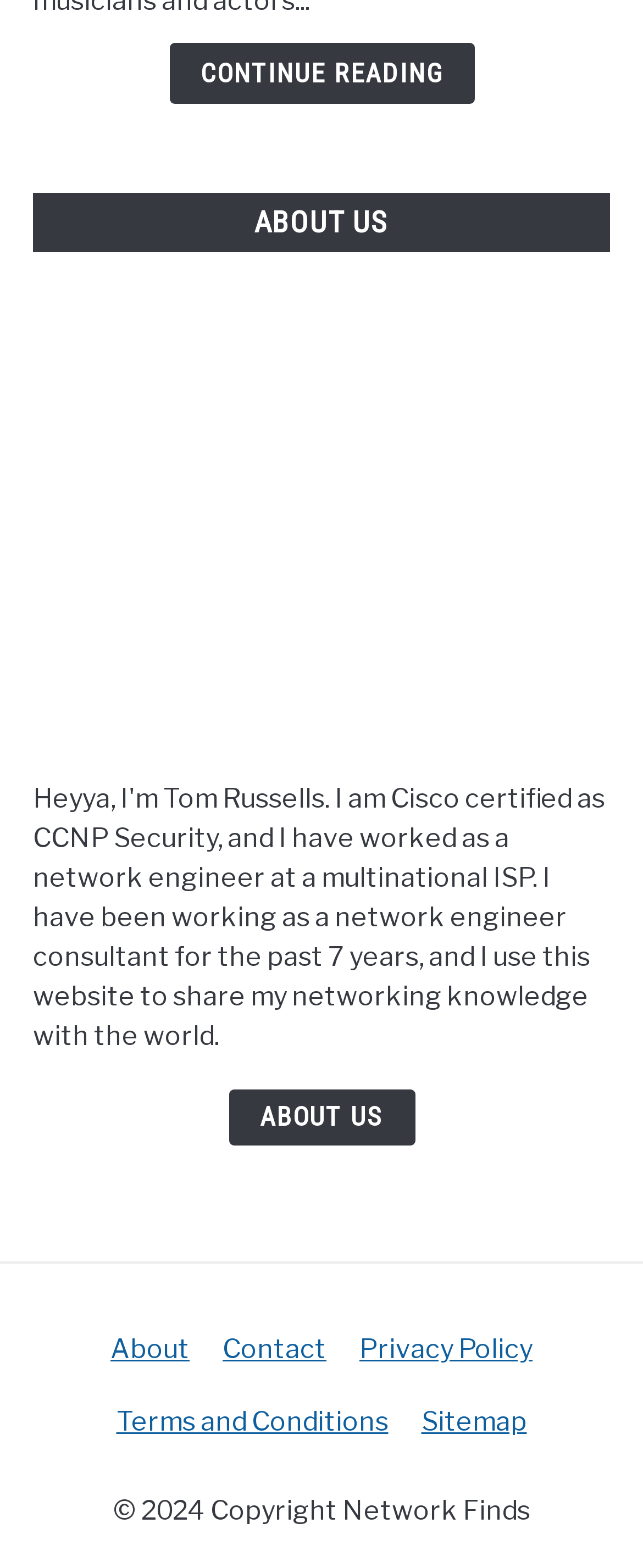Reply to the question with a brief word or phrase: What is the copyright year of the website?

2024